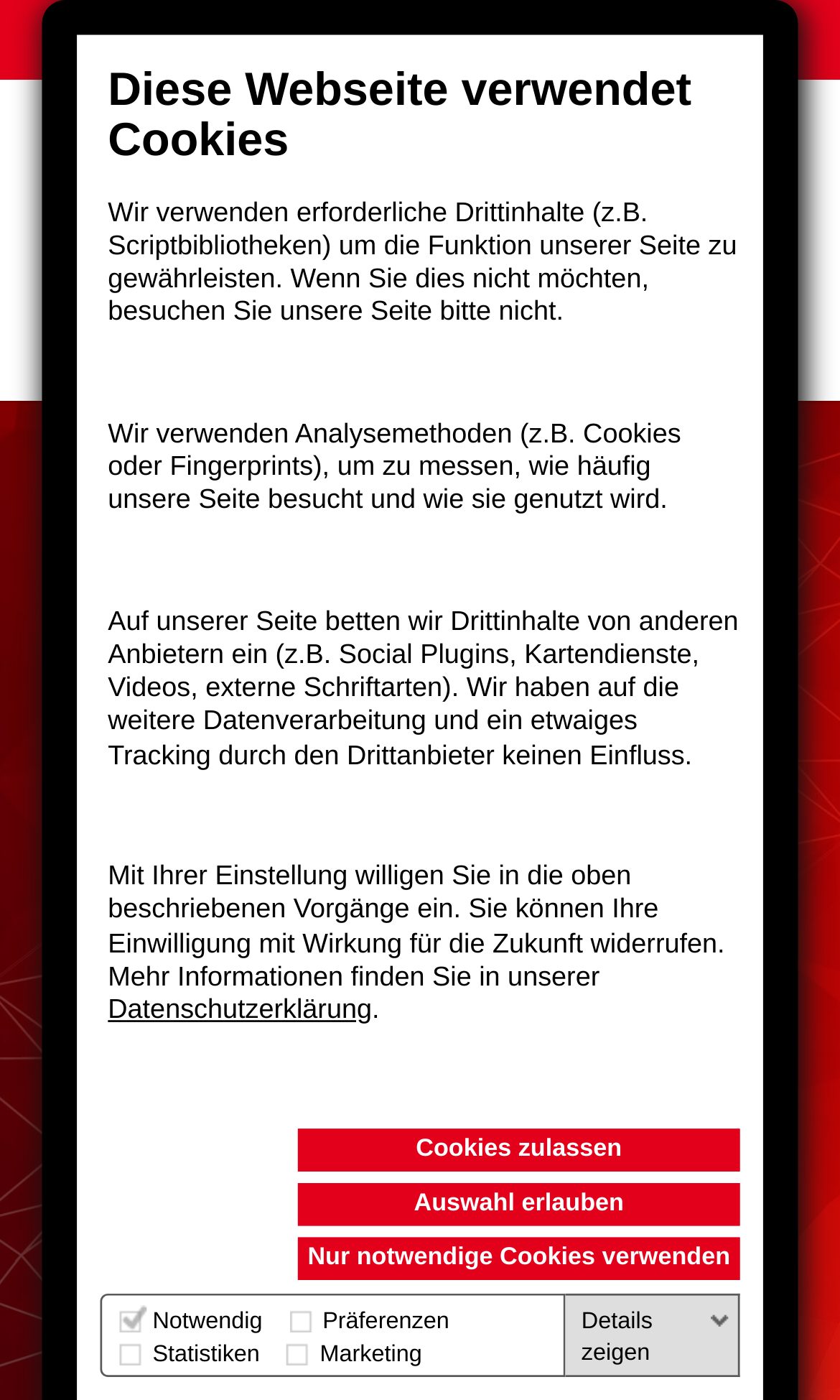Determine the bounding box coordinates for the area that should be clicked to carry out the following instruction: "Click the 'Datenschutzerklärung' link".

[0.128, 0.709, 0.443, 0.731]